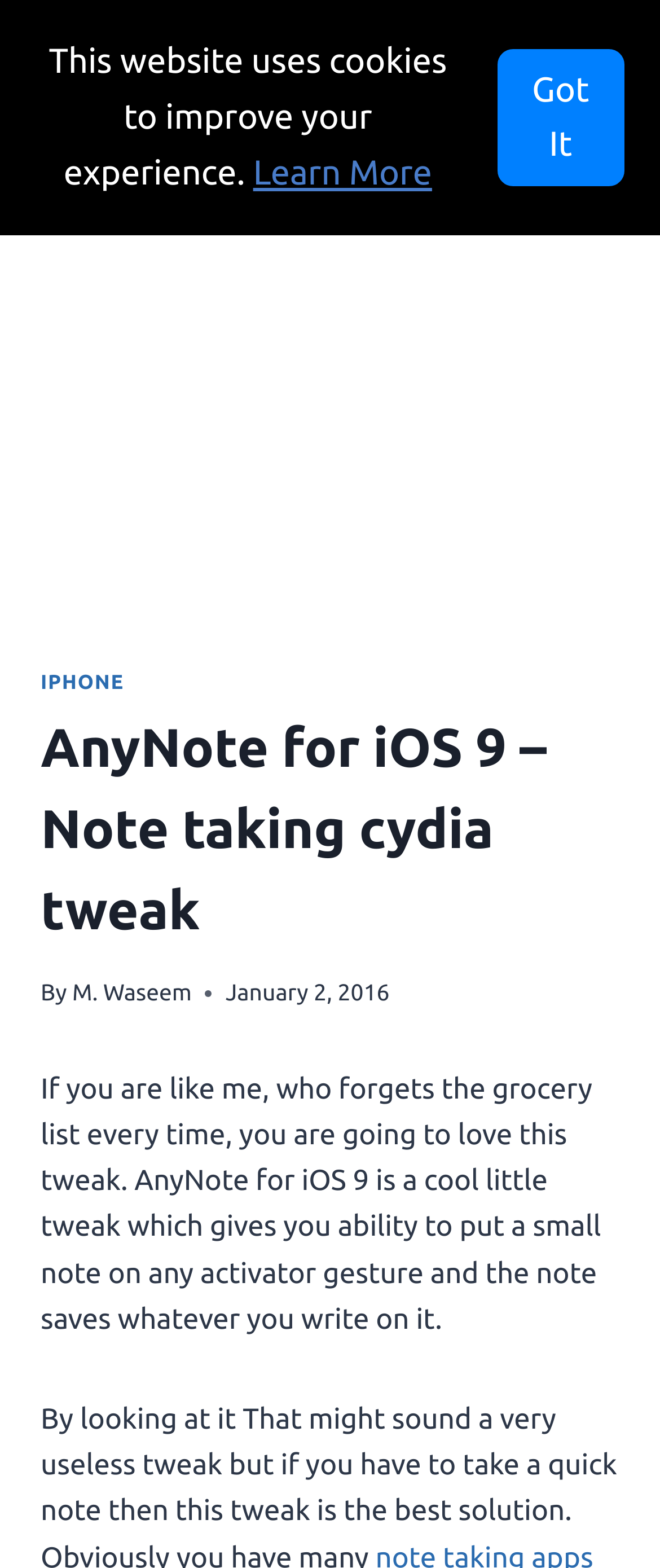Determine the bounding box coordinates for the UI element described. Format the coordinates as (top-left x, top-left y, bottom-right x, bottom-right y) and ensure all values are between 0 and 1. Element description: Got It

[0.751, 0.03, 0.948, 0.12]